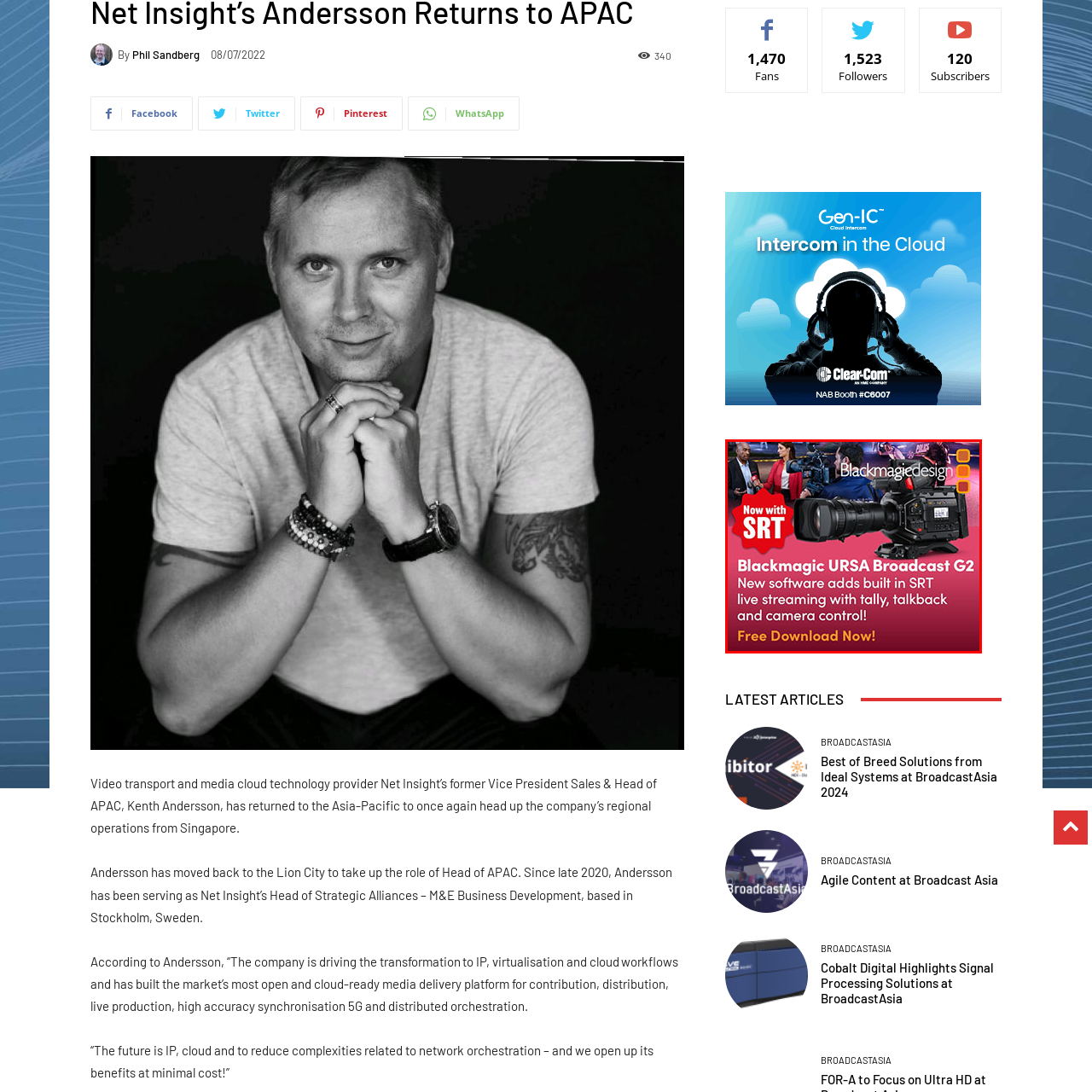What action is encouraged by the call-to-action statement?
Observe the image part marked by the red bounding box and give a detailed answer to the question.

The caption includes a call-to-action statement, 'Free Download Now!', which suggests that the viewer is encouraged to download new software features for the camera. This implies that the camera's capabilities can be enhanced or updated through this download.